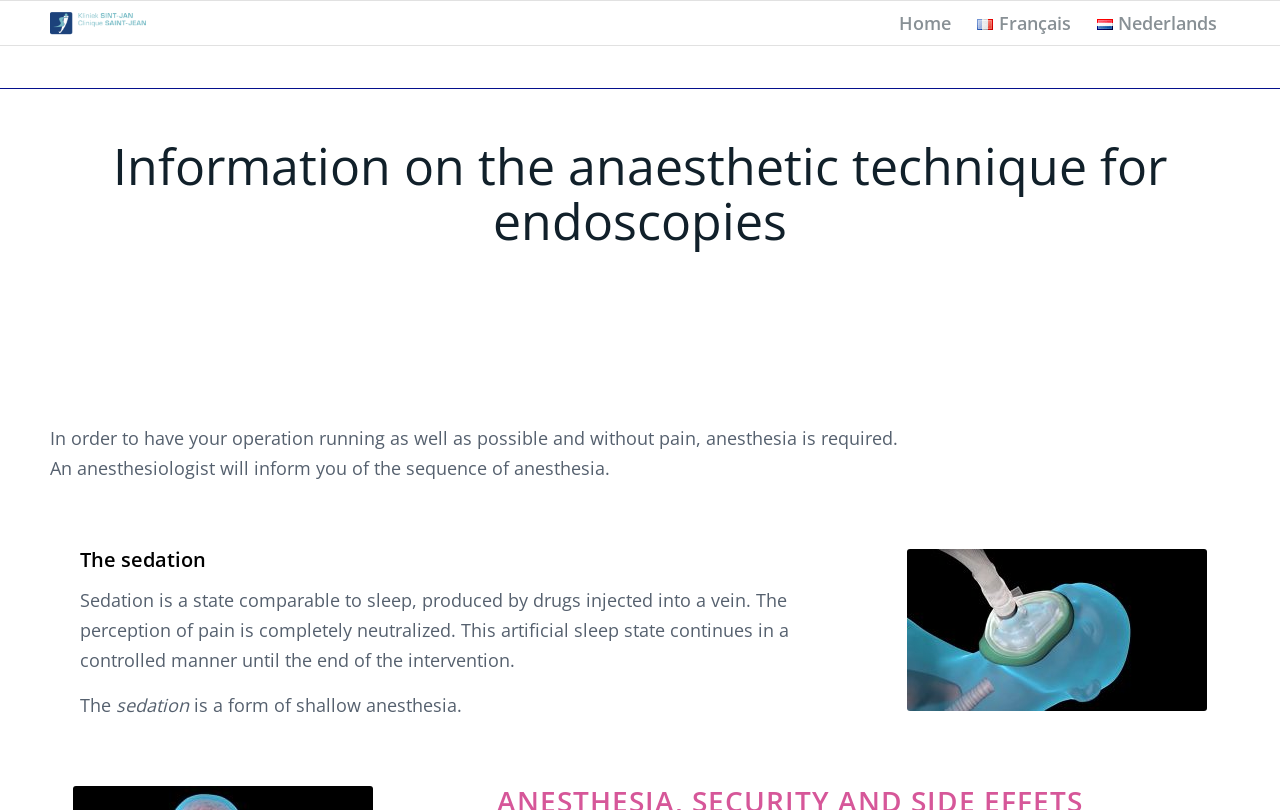What is sedation?
Please elaborate on the answer to the question with detailed information.

Sedation is described on the webpage as 'a state comparable to sleep, produced by drugs injected into a vein. The perception of pain is completely neutralized.'